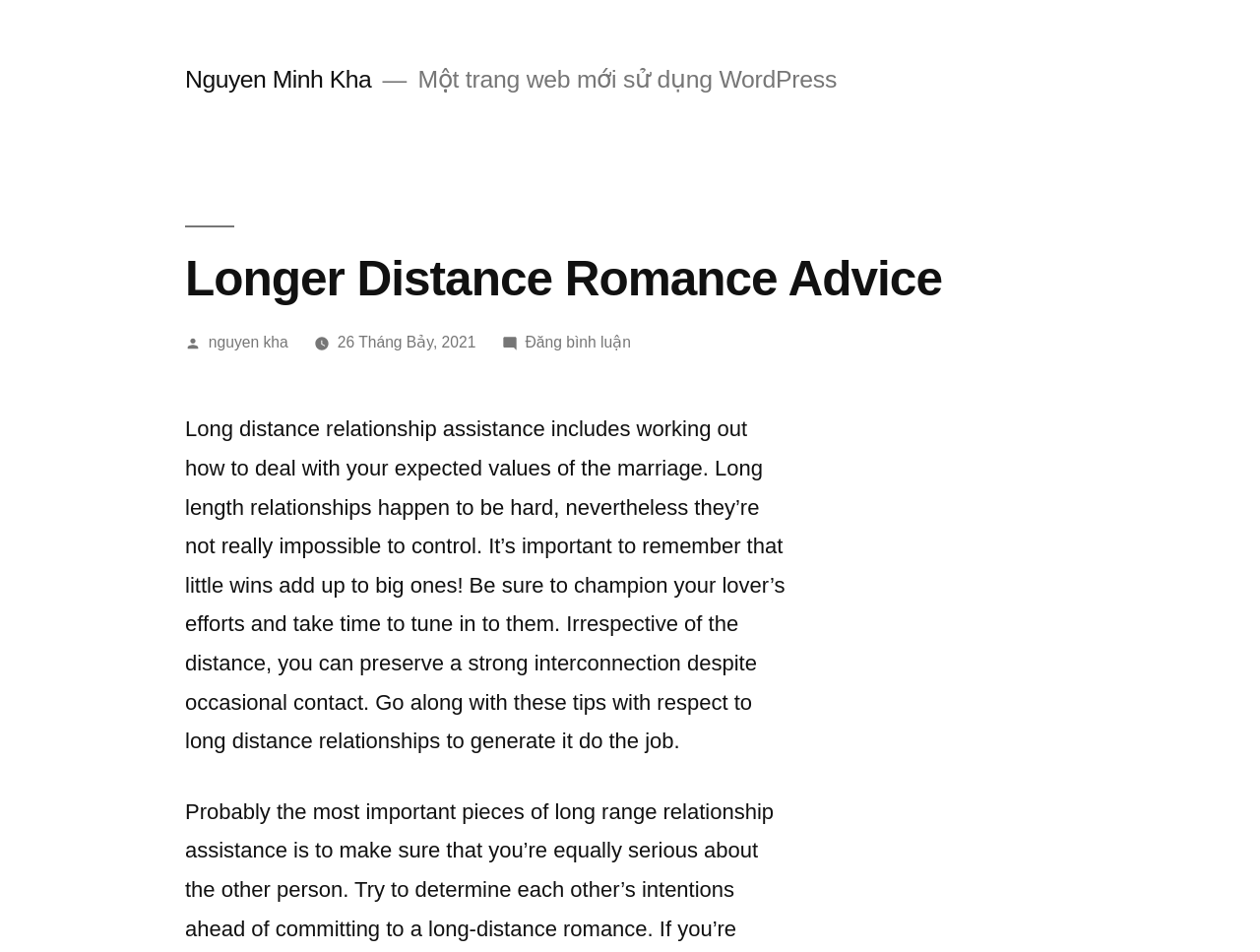Using the information in the image, give a comprehensive answer to the question: 
What is the main topic of this article?

The main topic is inferred from the heading 'Longer Distance Romance Advice' and the content of the article, which provides tips and advice on how to maintain a strong connection in a long distance relationship.